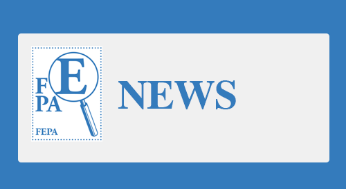Provide a comprehensive description of the image.

The image features a sleek blue and white design representing "News" from the Federation of European Philatelic Associations (FEPA). At the left, the FEPA logo includes a stylized magnifying glass highlighting the letter "E," symbolizing exploration and discovery within philately. The word "NEWS" is prominently displayed in a bold, elegant font, underscoring the organization's commitment to keeping its members informed about the latest developments, events, and updates in the world of stamp collecting and postal history. This visual serves as an engaging invitation to explore current news and resources related to philately.